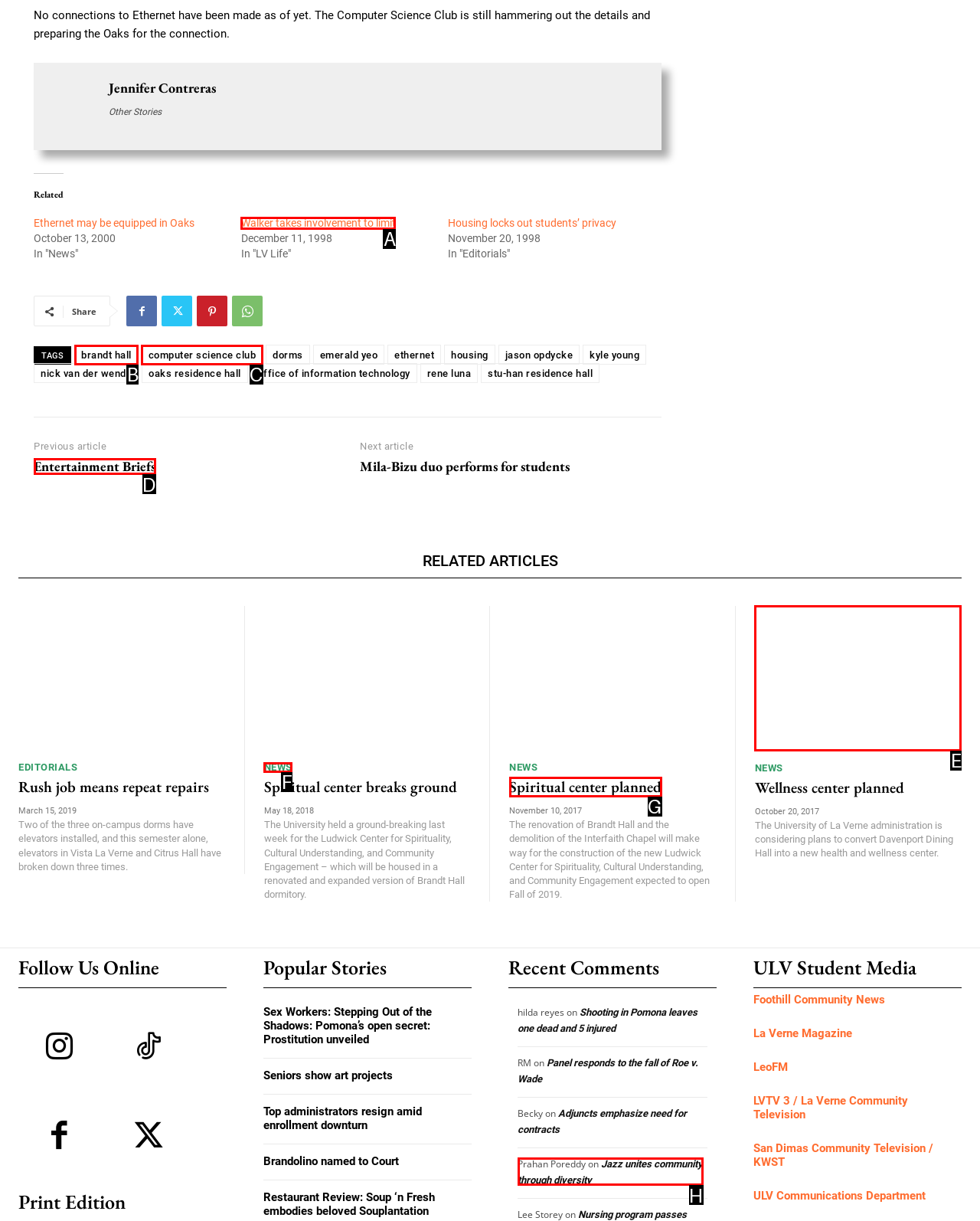Identify which lettered option completes the task: Click on the link to read about Wellness center planned. Provide the letter of the correct choice.

E